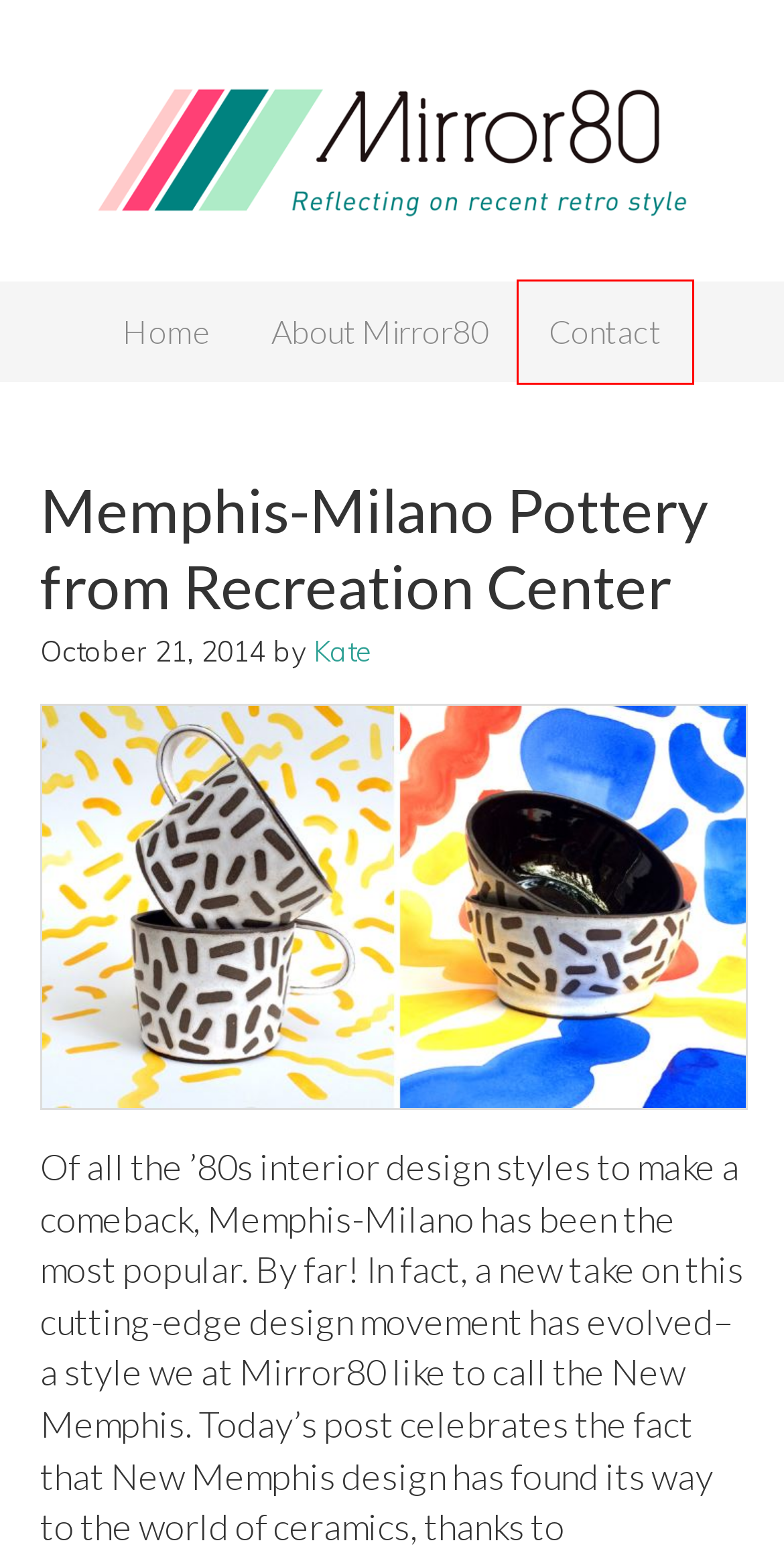Given a screenshot of a webpage with a red bounding box highlighting a UI element, determine which webpage description best matches the new webpage that appears after clicking the highlighted element. Here are the candidates:
A. Television | Mirror80
B. Video Picks | Mirror80
C. Kate | Mirror80
D. Contact | Mirror80
E. Memphis-Milano Pottery from Recreation Center | Mirror80
F. Log In ‹ Mirror80 — WordPress
G. Fashion | Mirror80
H. About Mirror80 | Mirror80

D